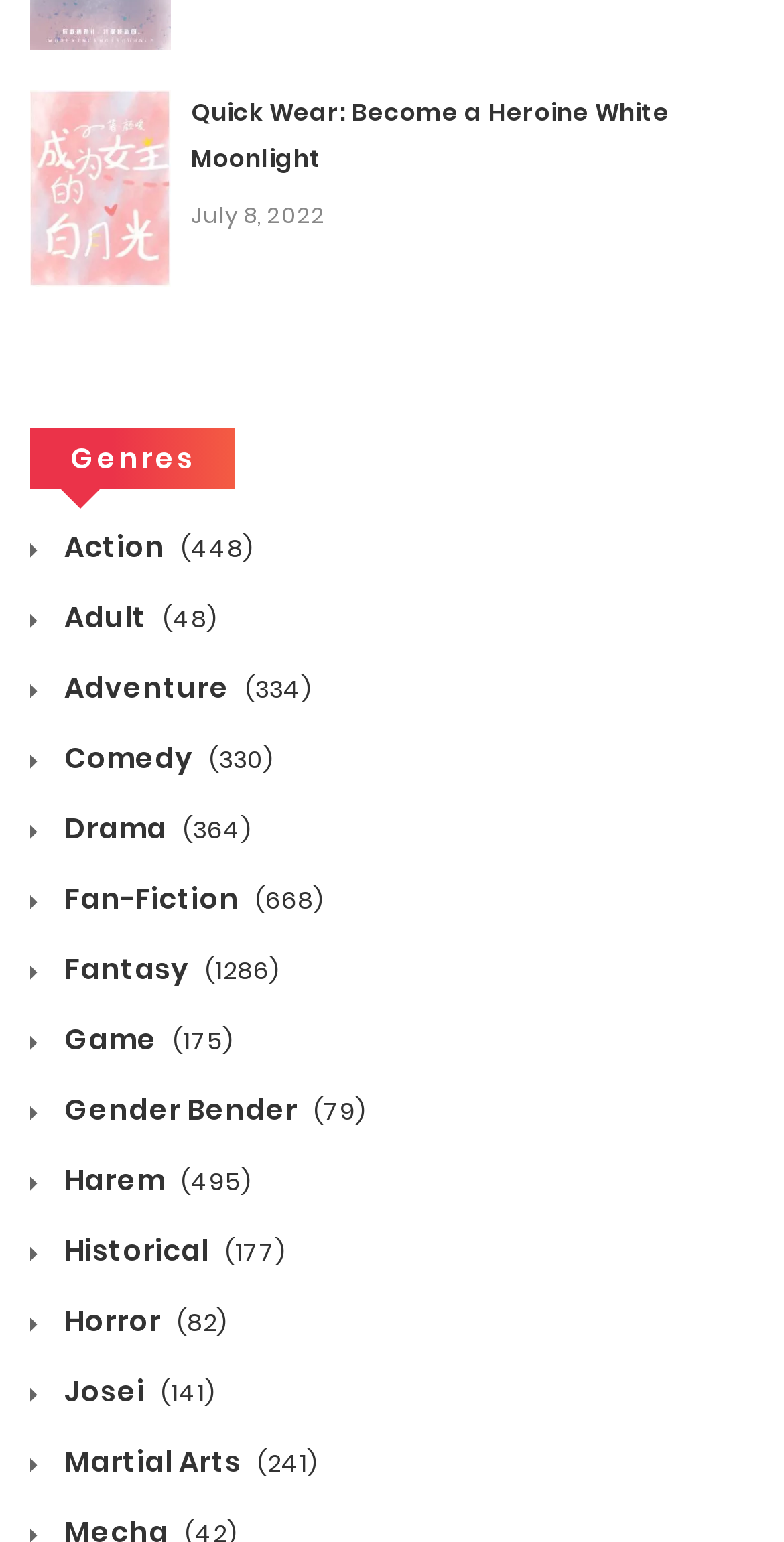Please identify the bounding box coordinates of the element I should click to complete this instruction: 'Check LEGAL INFORMATION'. The coordinates should be given as four float numbers between 0 and 1, like this: [left, top, right, bottom].

None